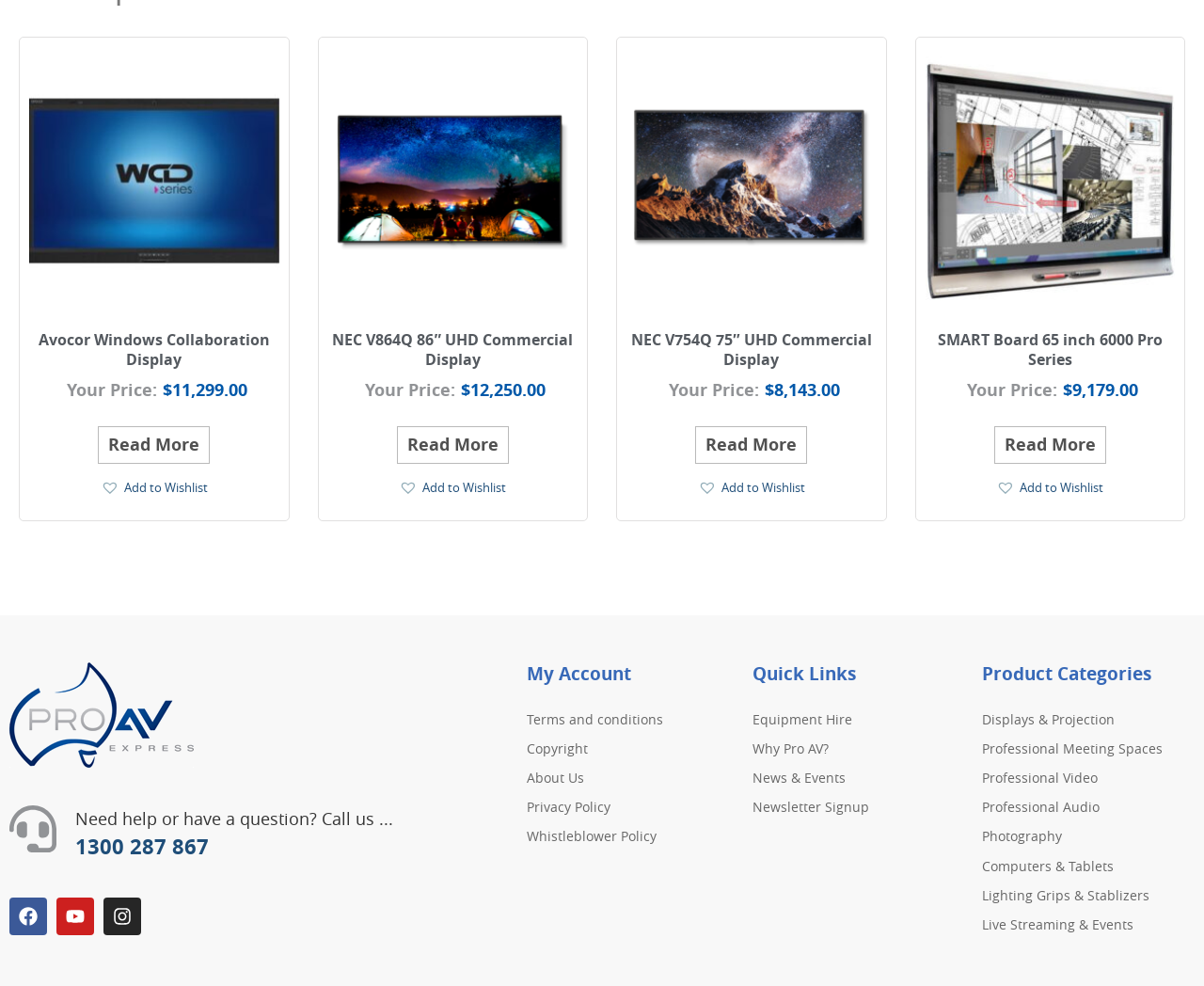Please provide the bounding box coordinates for the UI element as described: "Copyright". The coordinates must be four floats between 0 and 1, represented as [left, top, right, bottom].

[0.438, 0.744, 0.61, 0.774]